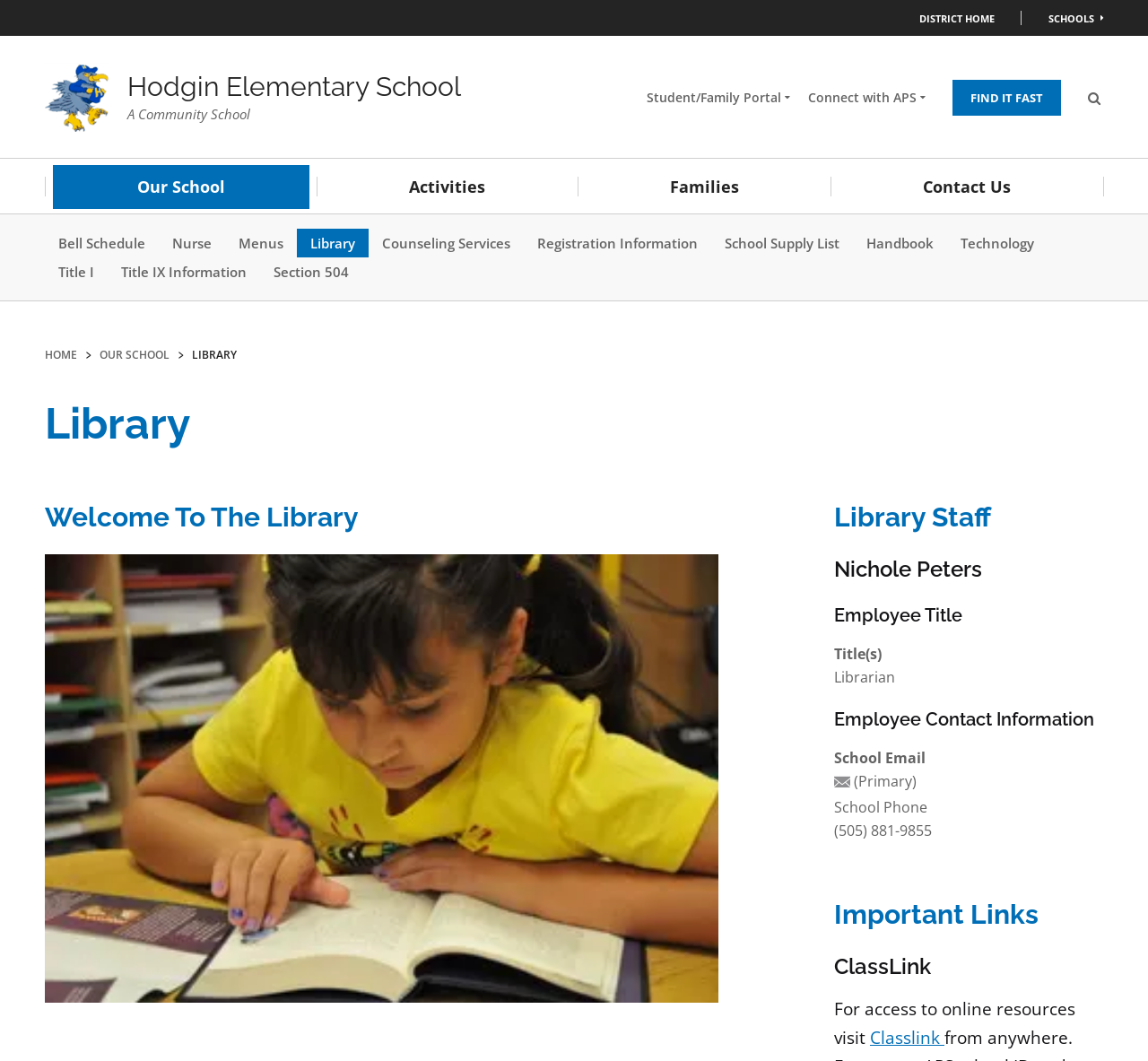What is the title of the librarian?
Could you answer the question in a detailed manner, providing as much information as possible?

I found the answer by looking at the static text element with the text 'Librarian' which is under the 'Title(s)' heading, and it is likely to be the title of the librarian.